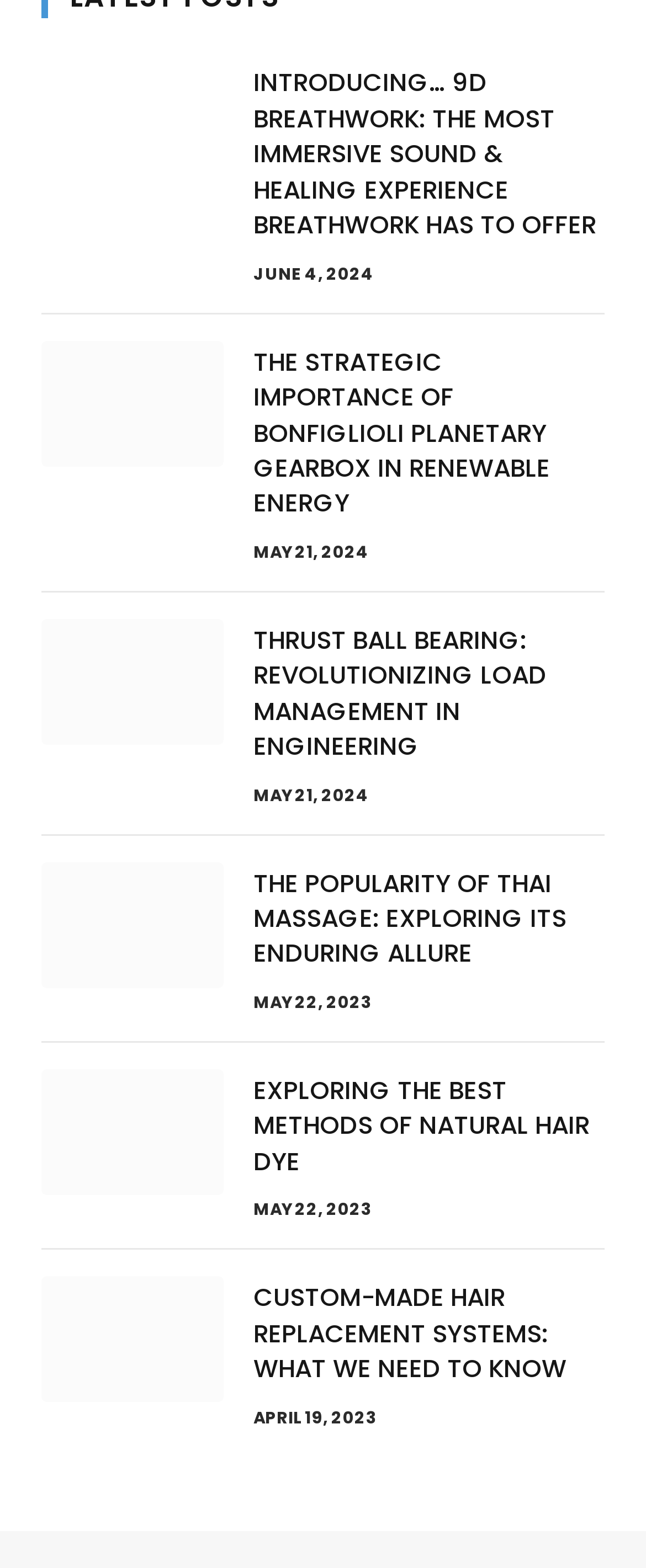What is the date of the third article?
Using the visual information, respond with a single word or phrase.

MAY 21, 2024